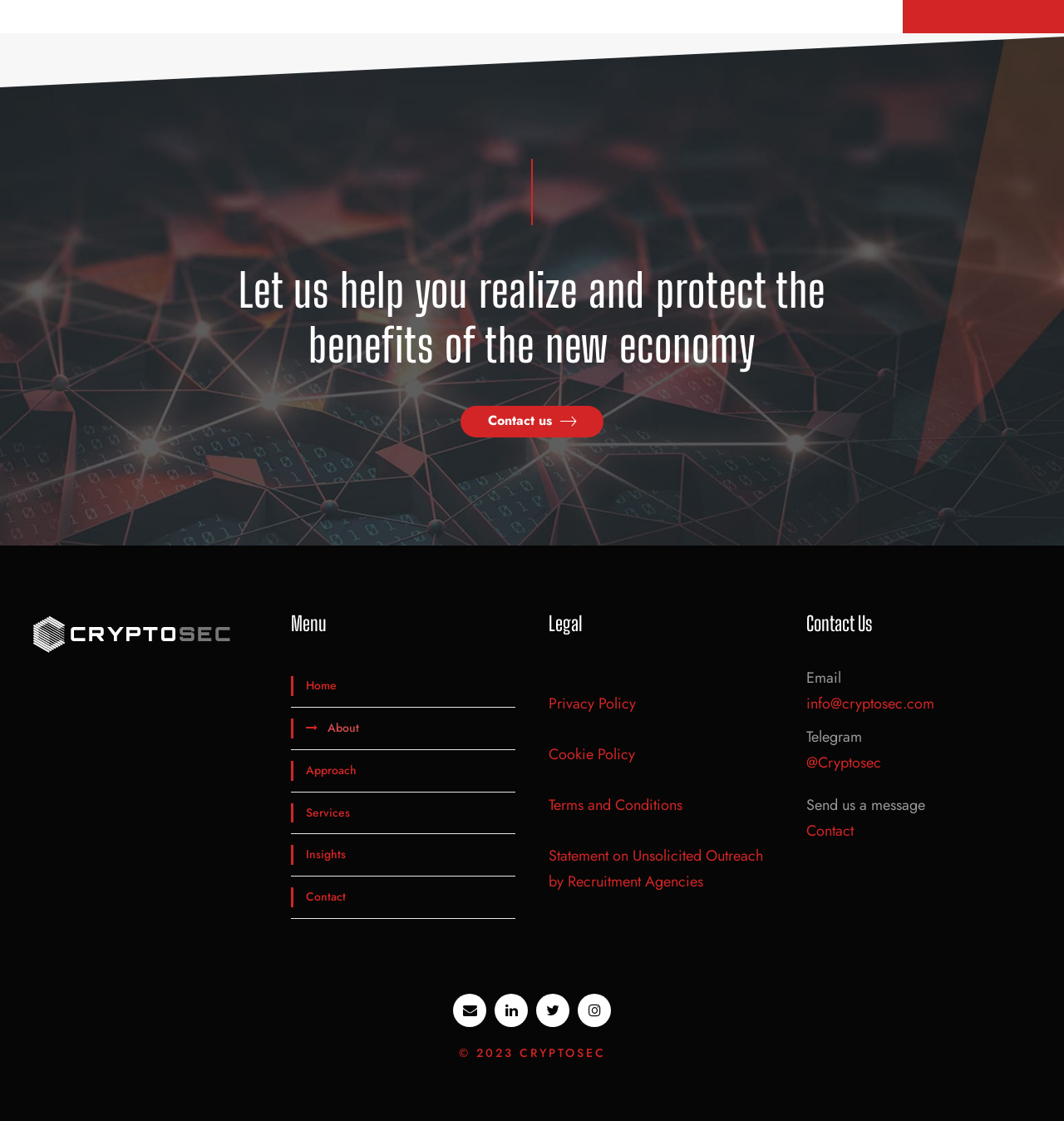Identify the bounding box for the described UI element: "Terms and Conditions".

[0.516, 0.709, 0.641, 0.728]